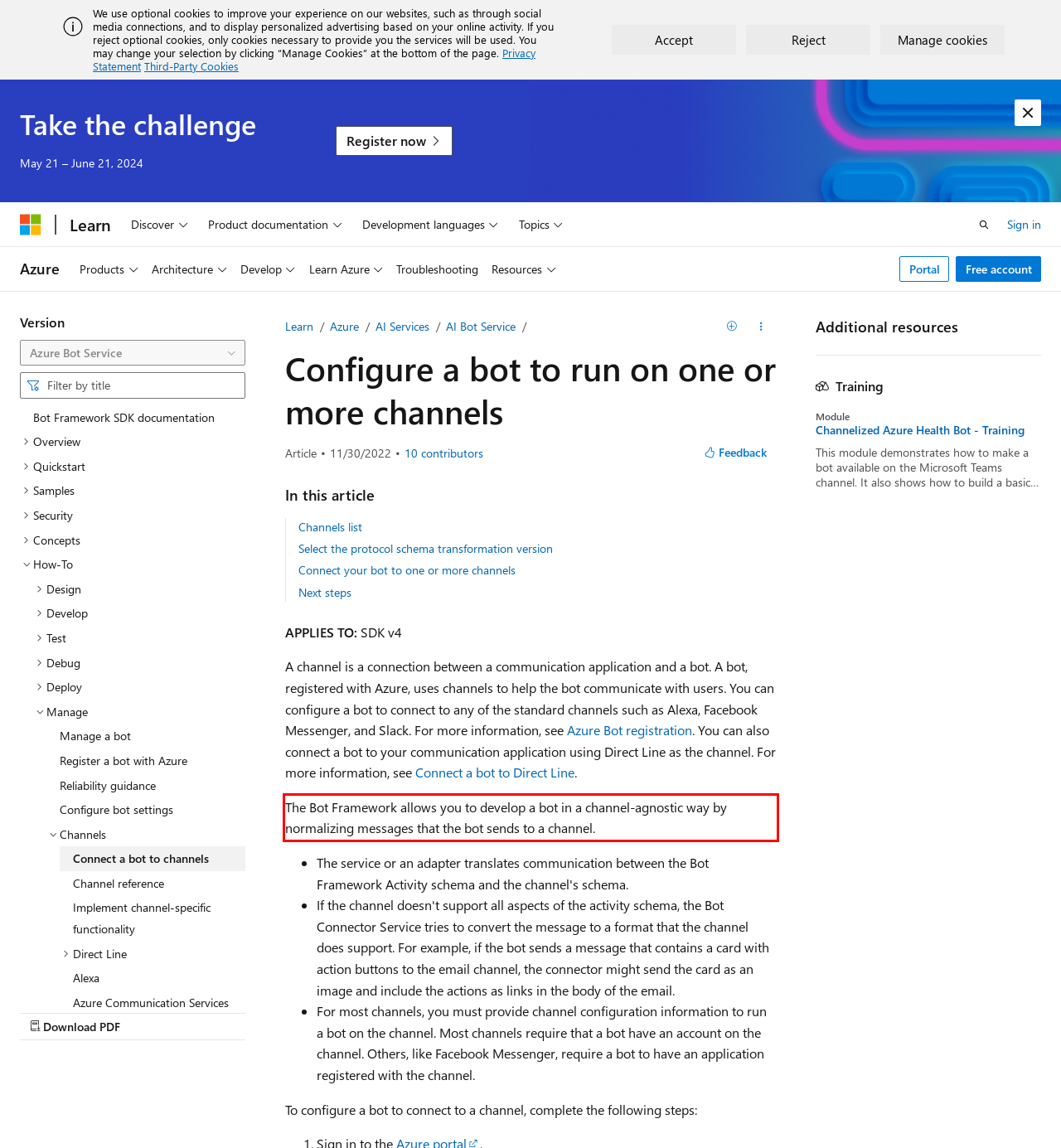Analyze the red bounding box in the provided webpage screenshot and generate the text content contained within.

The Bot Framework allows you to develop a bot in a channel-agnostic way by normalizing messages that the bot sends to a channel.